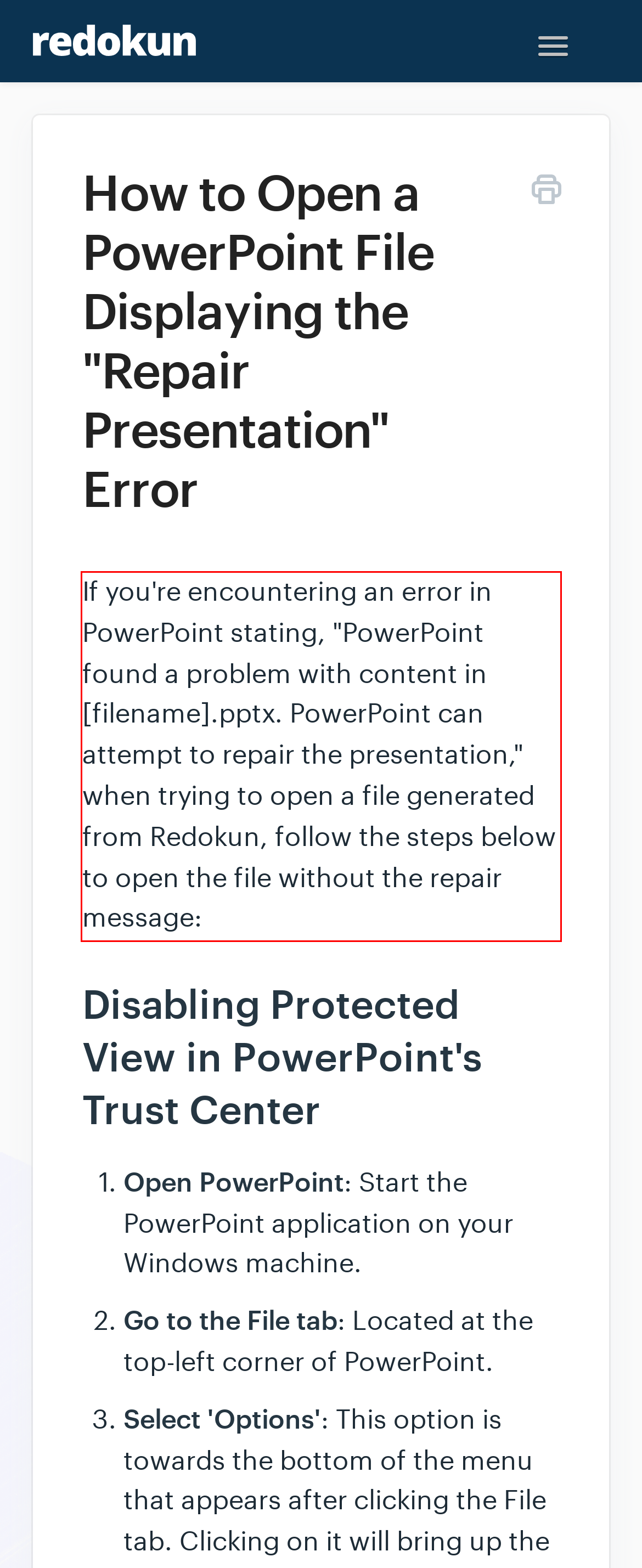There is a UI element on the webpage screenshot marked by a red bounding box. Extract and generate the text content from within this red box.

If you're encountering an error in PowerPoint stating, "PowerPoint found a problem with content in [filename].pptx. PowerPoint can attempt to repair the presentation," when trying to open a file generated from Redokun, follow the steps below to open the file without the repair message: